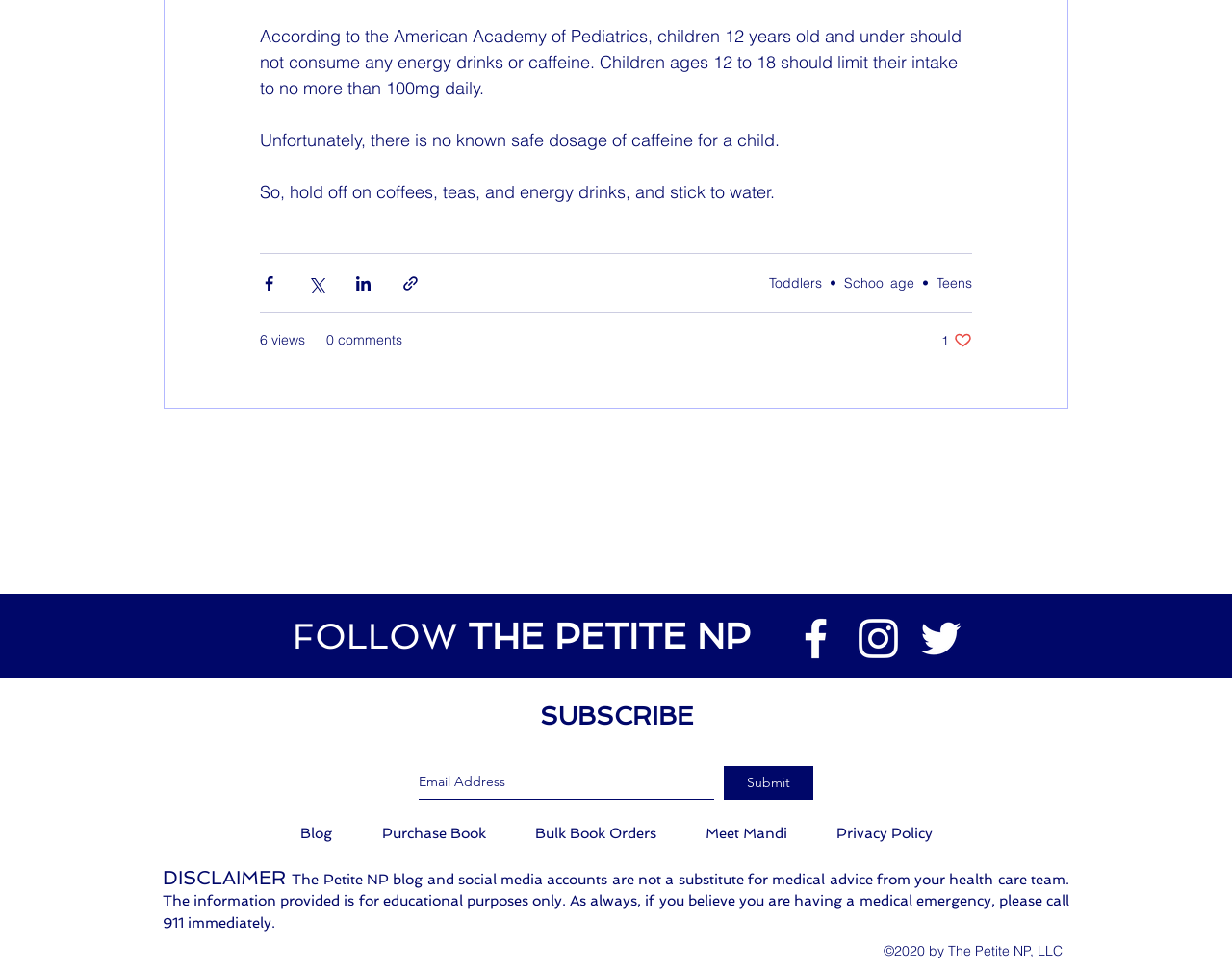Locate the UI element that matches the description info@maloneyconstruction.net in the webpage screenshot. Return the bounding box coordinates in the format (top-left x, top-left y, bottom-right x, bottom-right y), with values ranging from 0 to 1.

None